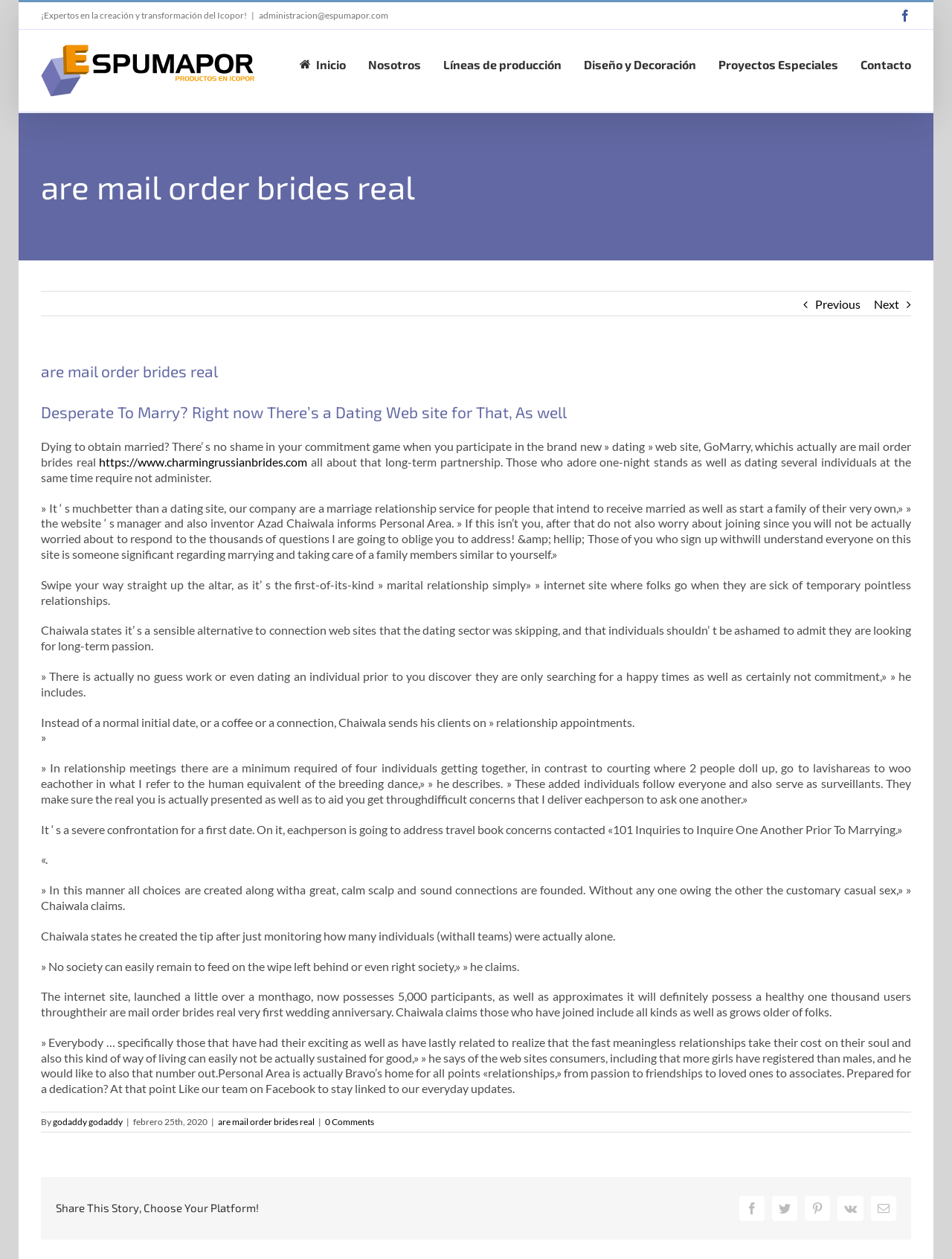Create a detailed summary of all the visual and textual information on the webpage.

This webpage appears to be an article about a dating website called GoMarry, which is designed for people who are serious about getting married and starting a family. The article's title, "Desperate To Marry? Right now There's a Dating Web site for That, As well", is prominently displayed at the top of the page.

At the top left of the page, there is a logo of Espumapor, which is an unrelated company, along with a navigation menu that includes links to the main menu, Facebook, and other social media platforms. Below the logo, there is a heading that reads "are mail order brides real", which seems to be a keyword or a tag related to the article.

The main content of the article is divided into several sections, each with a heading and a block of text. The text describes the concept of GoMarry, a dating website that aims to connect people who are serious about getting married and starting a family. The website's founder, Azad Chaiwala, is quoted in the article, explaining the idea behind the website and how it works.

Throughout the article, there are several links to the GoMarry website, as well as to other related articles or websites. At the bottom of the page, there is a section that allows users to share the article on various social media platforms.

On the right side of the page, there is a sidebar that includes a list of links to other articles or websites, as well as a section that displays the date the article was published and the number of comments.